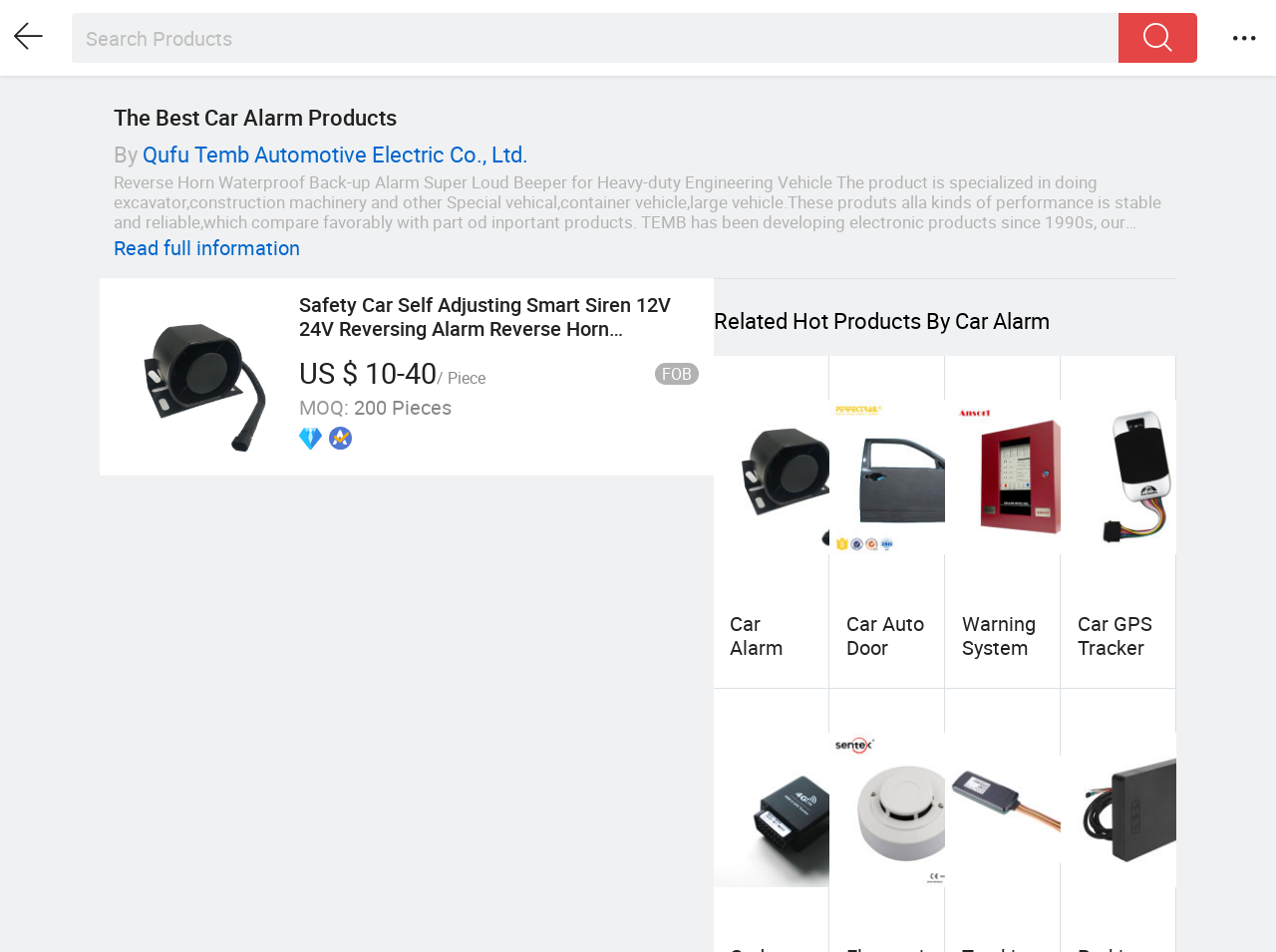Please provide a comprehensive response to the question based on the details in the image: What is the price range of the Safety Car Self Adjusting Smart Siren?

I found the price range of the Safety Car Self Adjusting Smart Siren by looking at the text 'US $ 10-40' next to the product image and description.